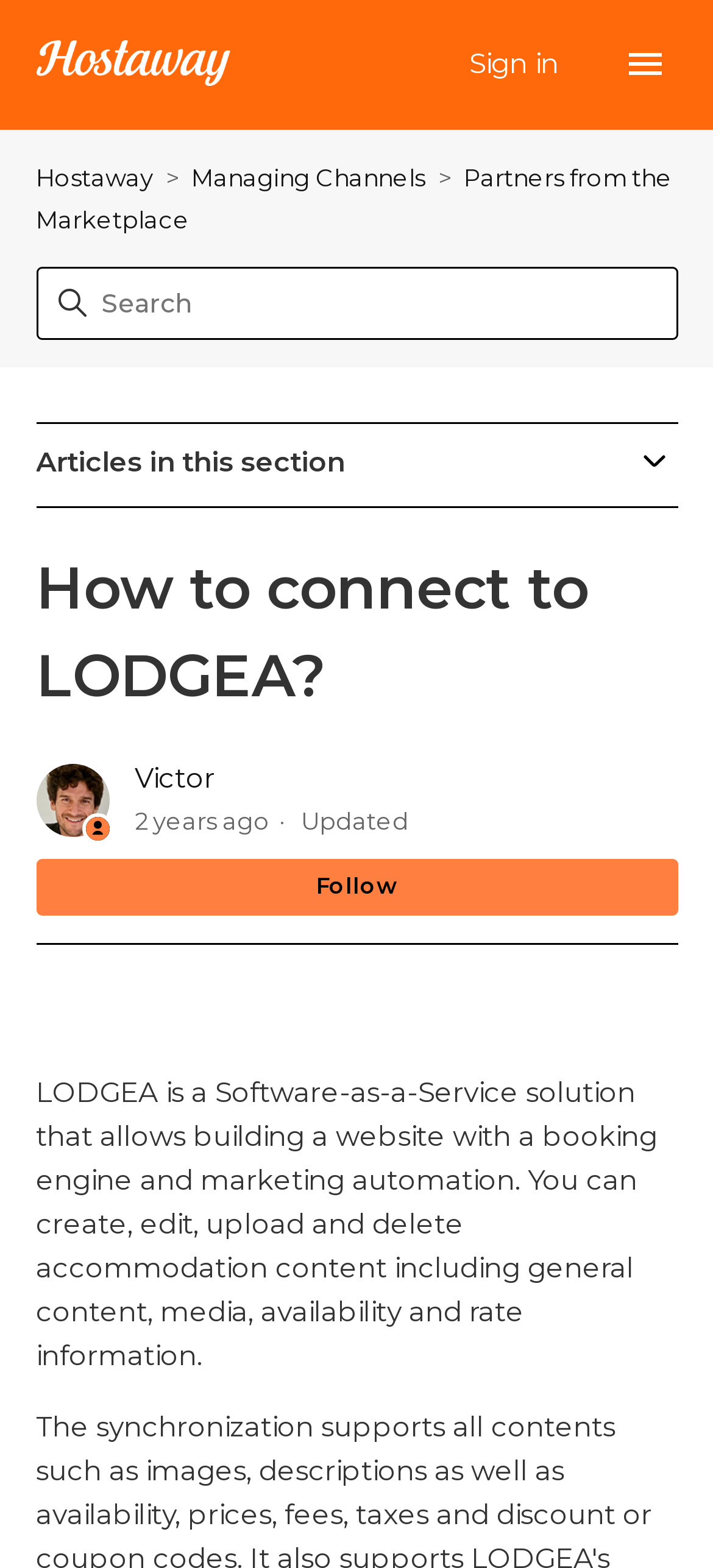When was the article last updated?
Using the image, give a concise answer in the form of a single word or short phrase.

2022-06-11 10:48